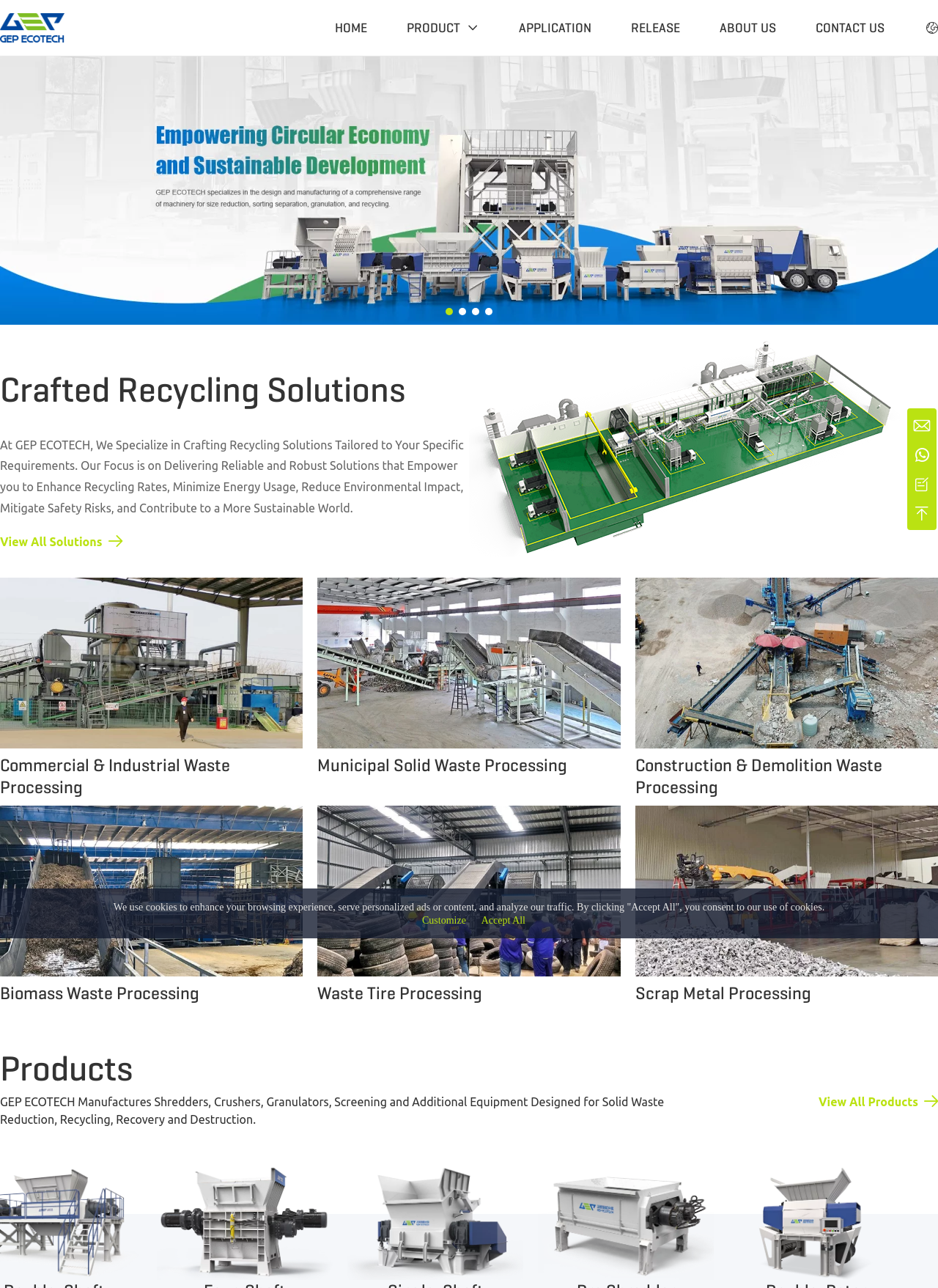Please reply to the following question using a single word or phrase: 
How many types of shredder machines are listed on the webpage?

5